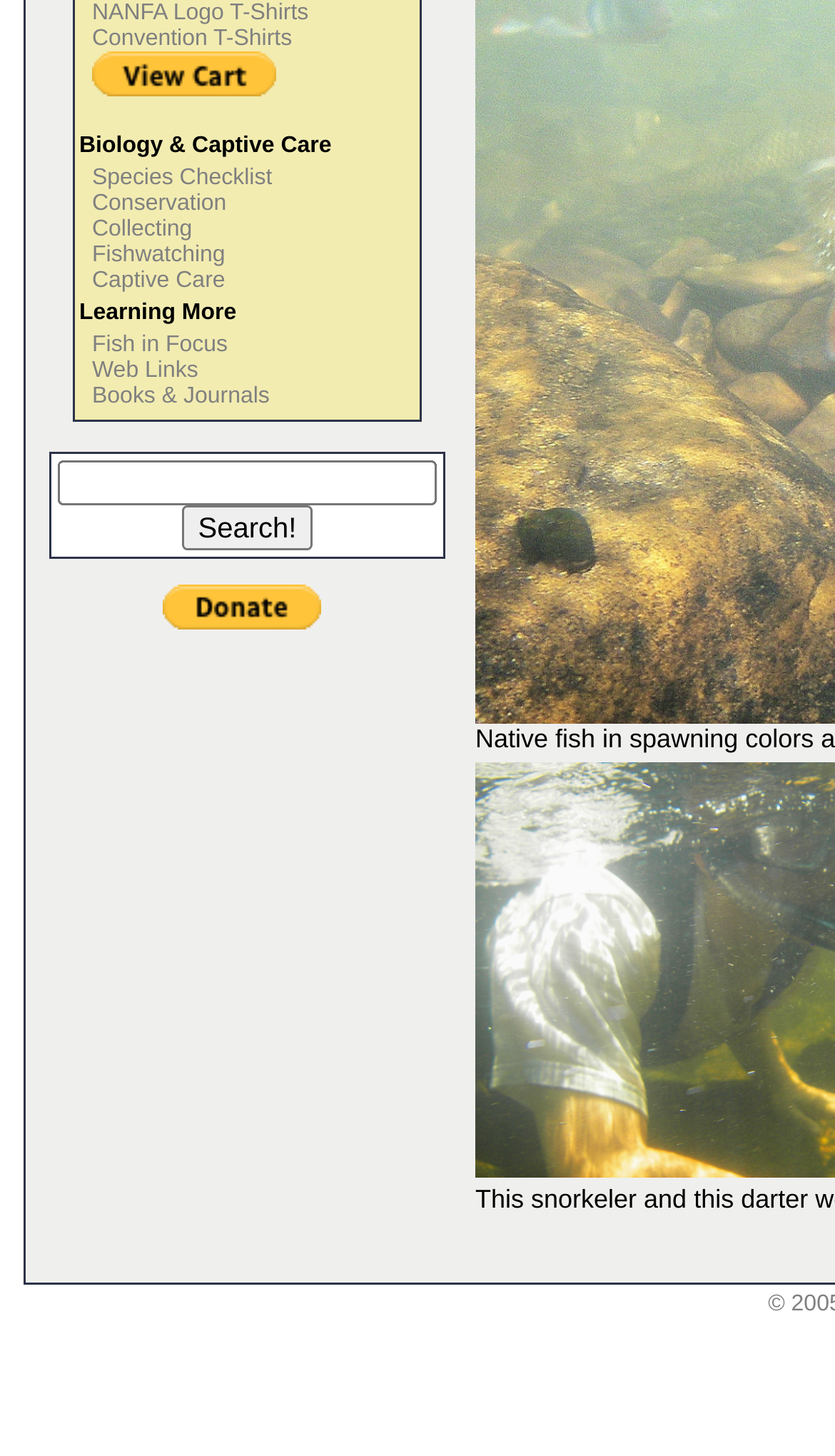Determine the bounding box coordinates in the format (top-left x, top-left y, bottom-right x, bottom-right y). Ensure all values are floating point numbers between 0 and 1. Identify the bounding box of the UI element described by: Collecting

[0.11, 0.148, 0.23, 0.166]